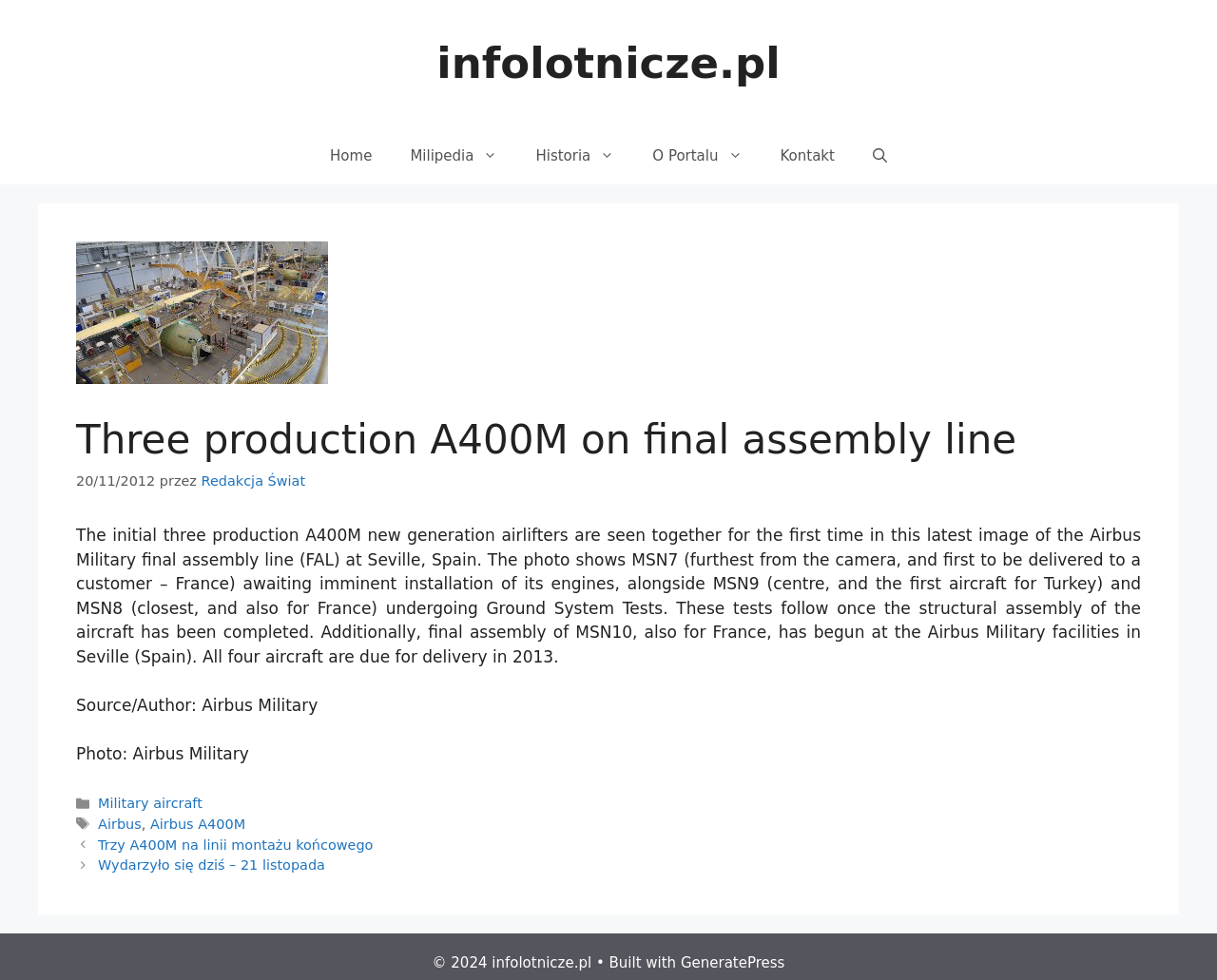Please provide a brief answer to the question using only one word or phrase: 
What is the copyright year of the website?

2024